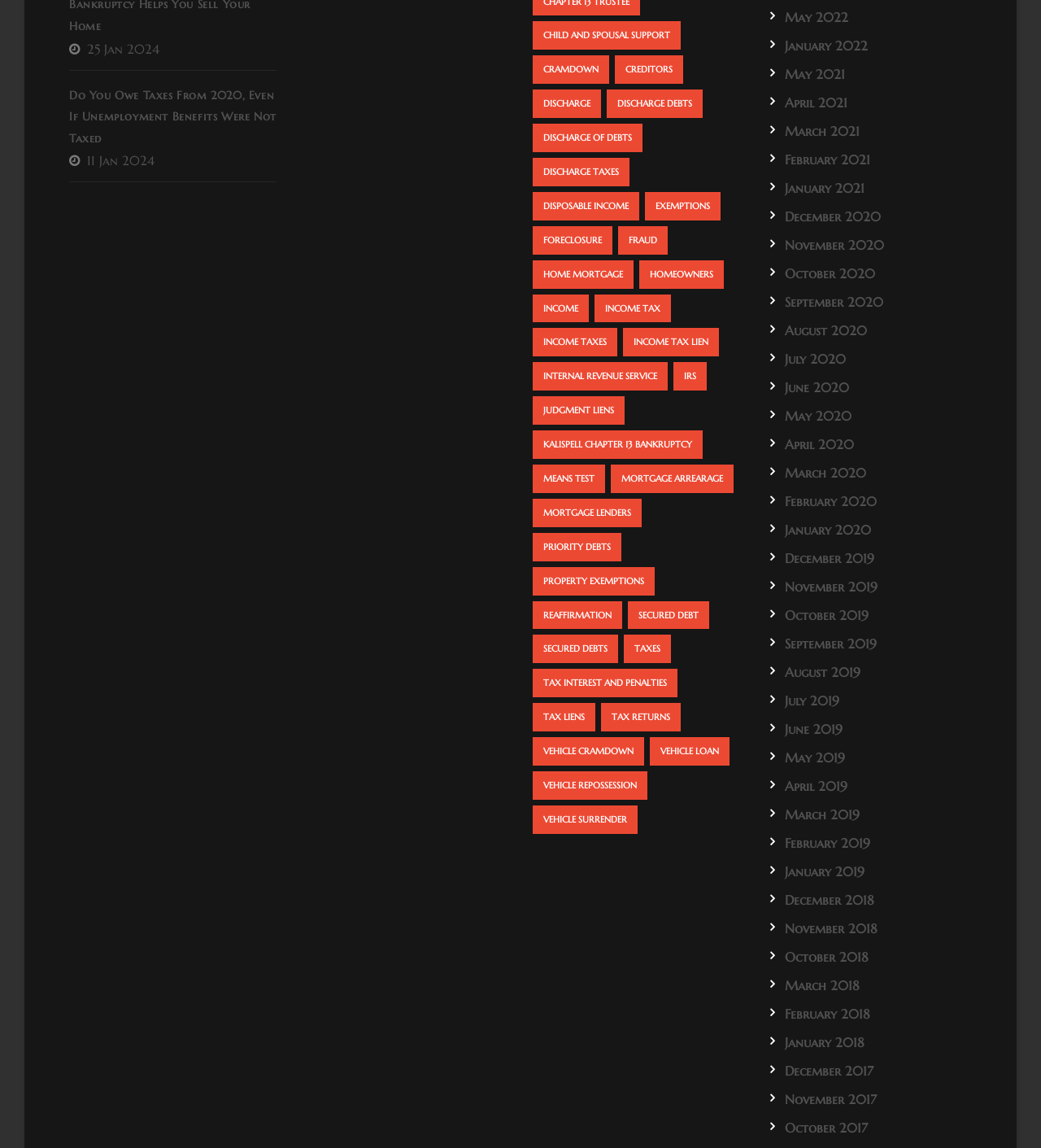How many links are related to 'tax liens'?
Refer to the image and provide a thorough answer to the question.

By examining the link element with the text 'tax liens (63 items)', I can determine that there are 63 links related to tax liens.